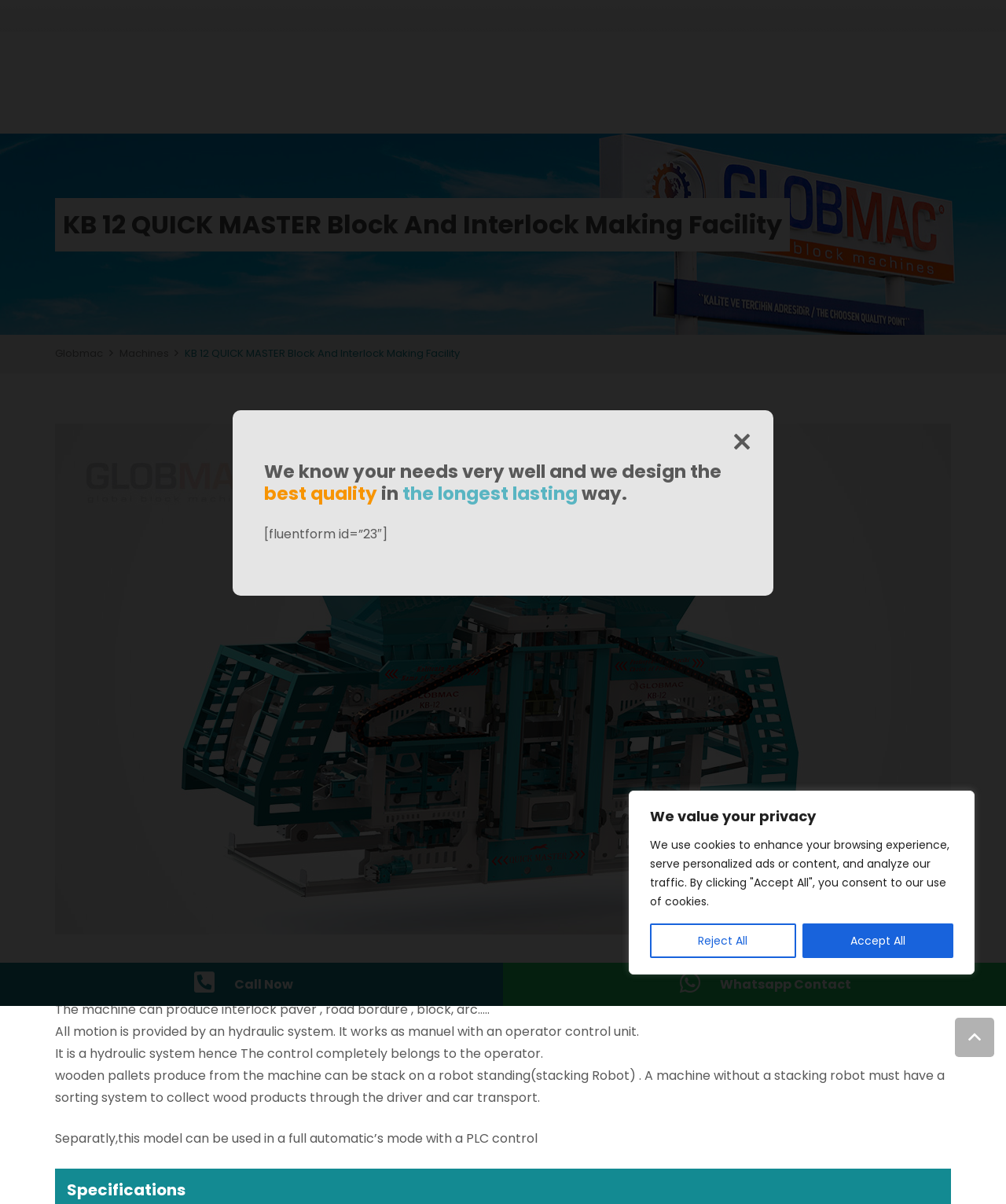Explain the webpage in detail.

The webpage is about the KB 12 QUICK MASTER Block And Interlock Making Facility by Globmac. At the top, there is a heading with the facility's name, followed by three links: "Globmac", "Machines", and another link to the facility itself. 

Below the heading, there is a large image of the KB12 QUICK MASTER Beton Parke ve Briket Üretim Tesisi. 

To the right of the image, there are several paragraphs of text describing the facility's capabilities, including its production capacity, the types of products it can make, and its hydraulic system. 

On the top-right corner, there is a section about cookies and privacy, with a message and two buttons: "Reject All" and "Accept All". 

On the bottom-left corner, there are two "Call Now" links and two "Whatsapp Contact" links. 

At the very bottom, there is a "Back to top" link. 

In the middle of the page, there is a section with several short sentences describing the company's approach to designing high-quality products.